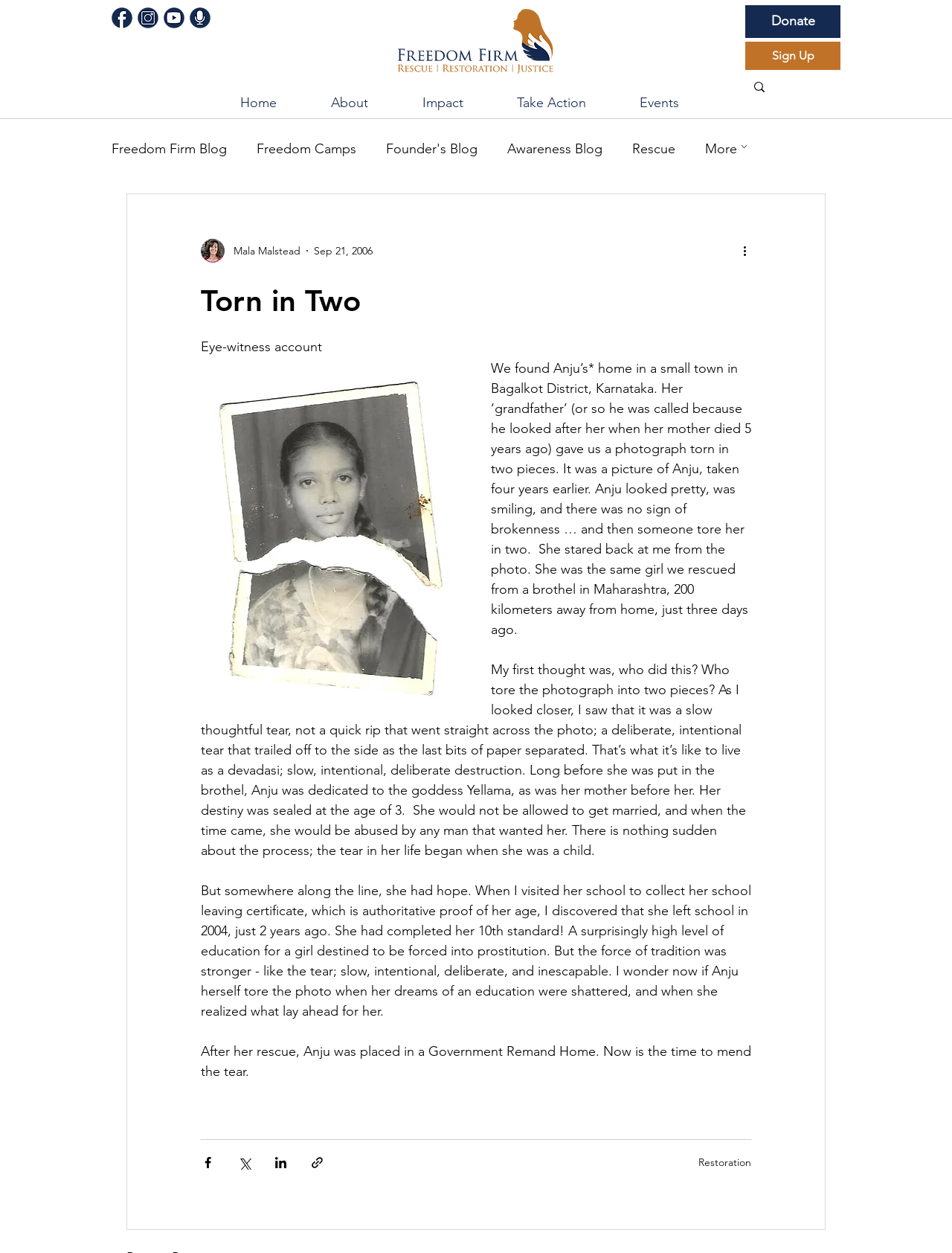Based on the image, provide a detailed and complete answer to the question: 
What is the name of the author of the article?

The author's name is mentioned below the article title 'Torn in Two', and it is accompanied by a link to the author's picture.